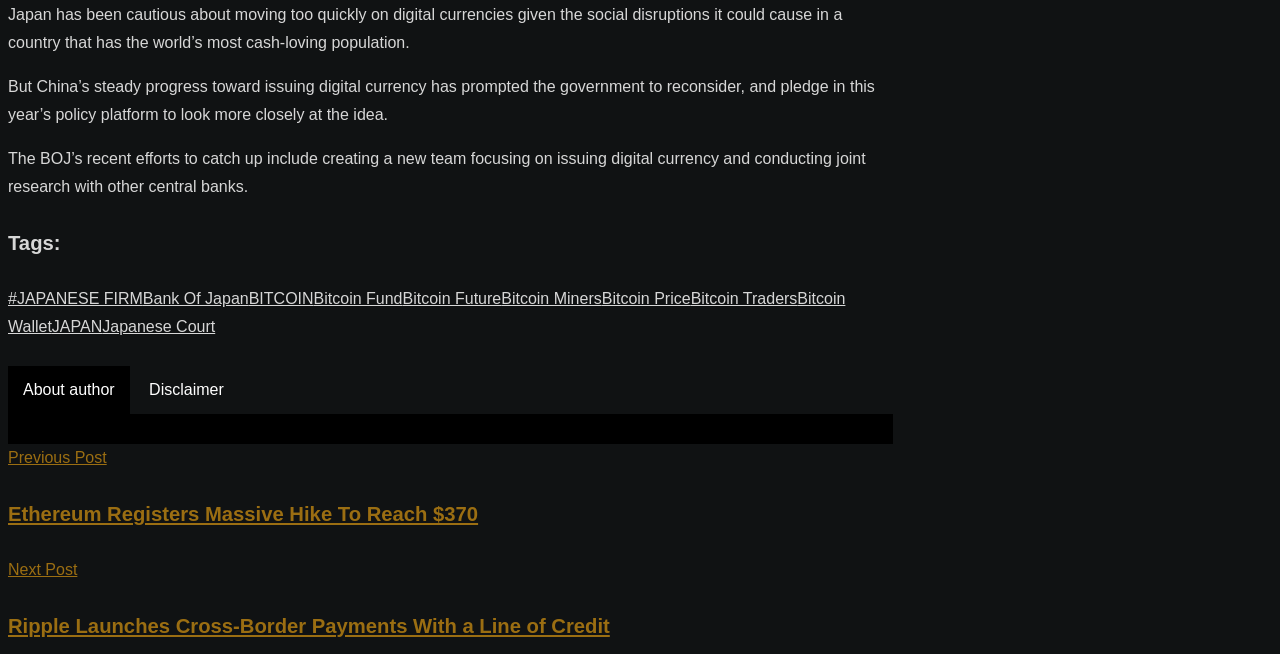What is the topic of the article below the 'Tags:' section?
Respond with a short answer, either a single word or a phrase, based on the image.

Ethereum